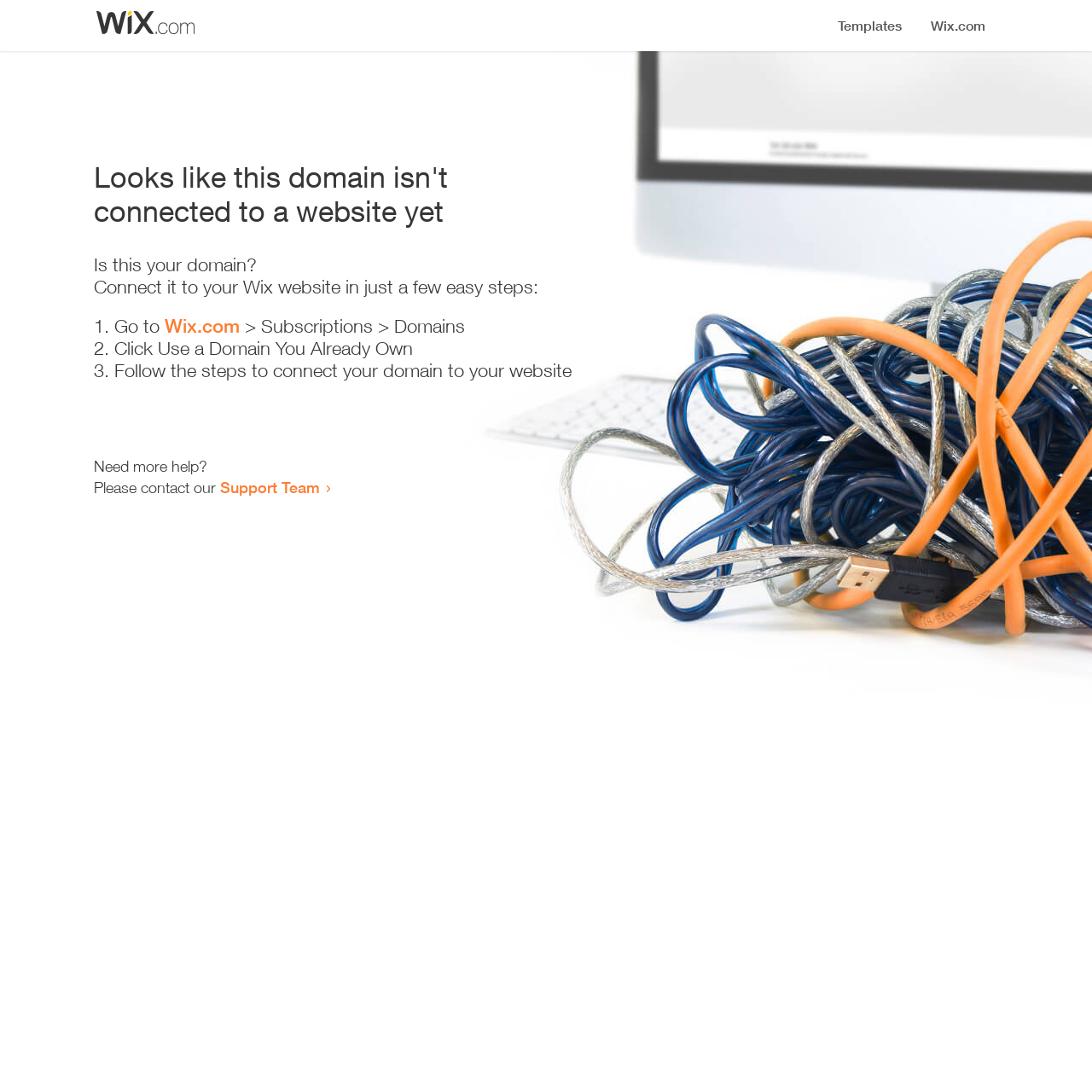What is the current status of the domain?
Ensure your answer is thorough and detailed.

The webpage indicates that the domain is not connected to a website yet, as stated in the heading 'Looks like this domain isn't connected to a website yet'.